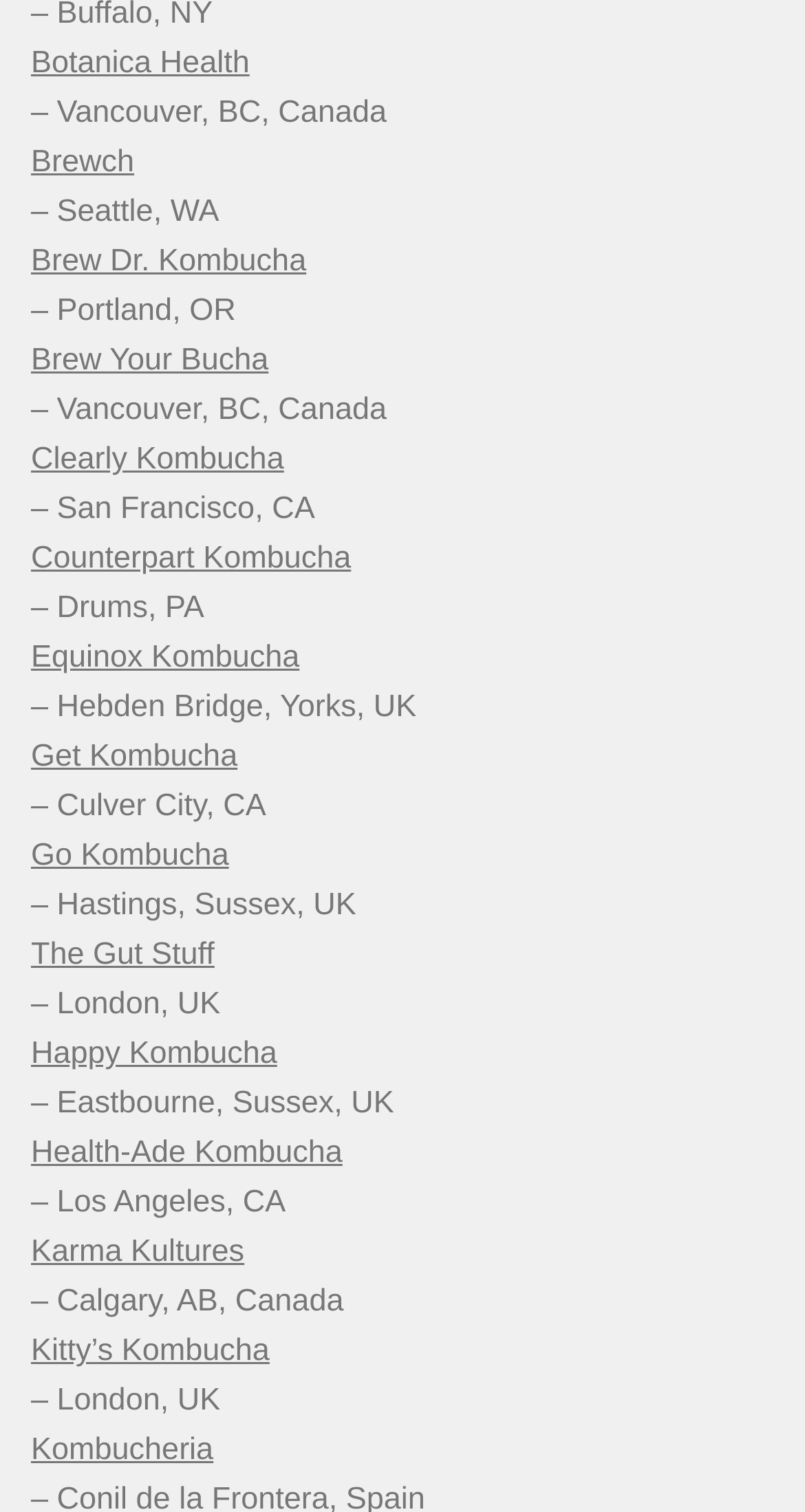Identify the bounding box coordinates of the HTML element based on this description: "Counterpart Kombucha".

[0.038, 0.358, 0.436, 0.381]